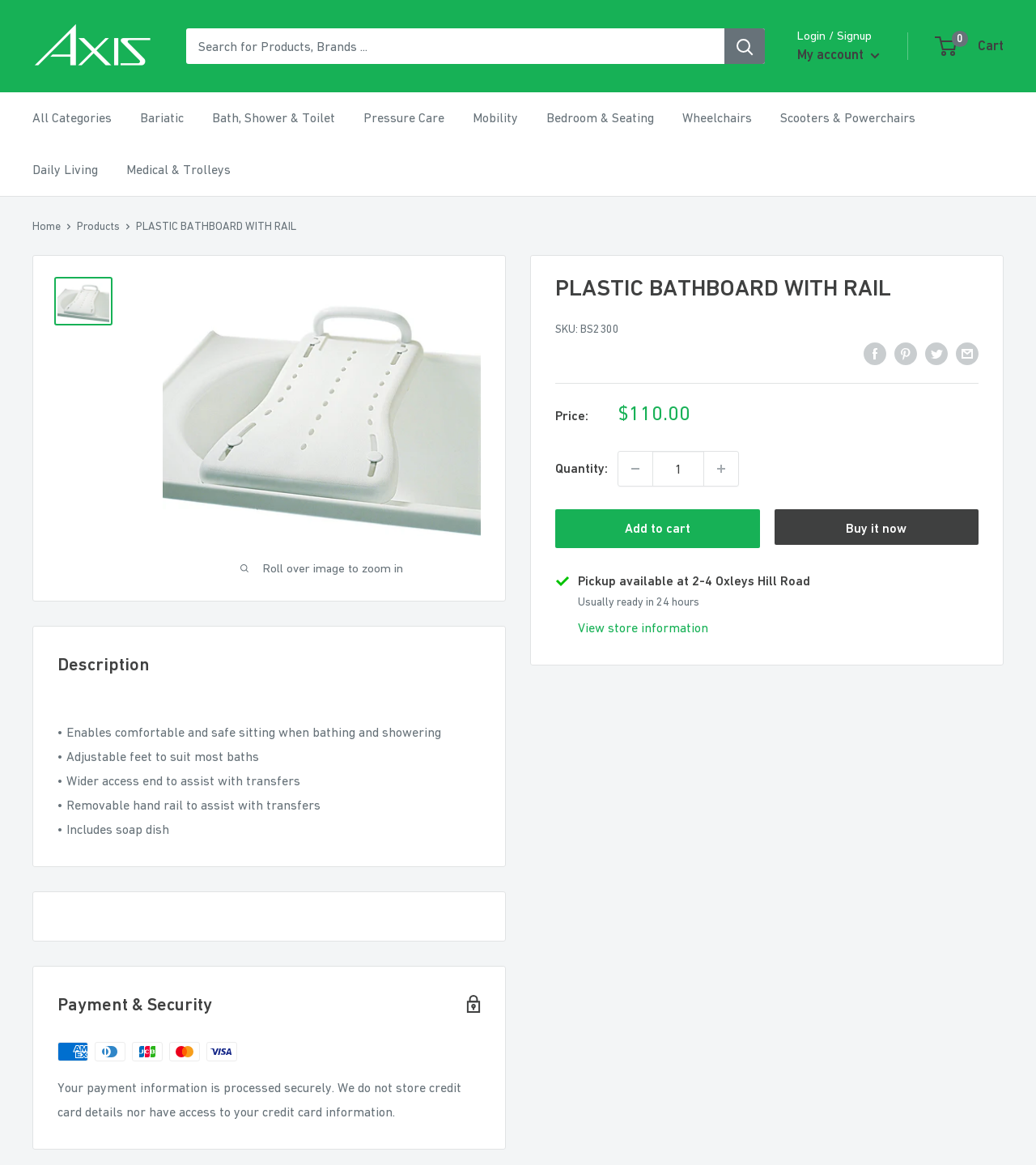Convey a detailed summary of the webpage, mentioning all key elements.

This webpage is about a product called "PLASTIC BATHBOARD WITH RAIL". At the top left corner, there is a link to "Axis Medical & Rehabilitation" with an accompanying image. Next to it, there is a search bar where users can search for products, brands, or keywords. On the top right corner, there are links to "Login/Signup", "My account", and "0 Cart".

Below the top navigation bar, there are several links to different categories, including "Bariatic", "Bath, Shower & Toilet", "Pressure Care", and more. These links are arranged horizontally across the page.

The main content of the page is about the product "PLASTIC BATHBOARD WITH RAIL". There is a large image of the product, and below it, there is a heading with the product name. The product description is listed in bullet points, including features such as comfortable and safe sitting, adjustable feet, and a removable hand rail.

To the right of the product image, there are social media links to share the product on Facebook, Pinterest, Twitter, and via email. Below the product description, there is a table with product details, including price and quantity. Users can adjust the quantity and add the product to their cart.

Further down the page, there is a section about payment and security, with images of accepted payment methods, including American Express, Diners Club, JCB, Mastercard, and Visa. There is also a statement about the security of payment information.

Overall, the webpage is focused on providing information and features about the "PLASTIC BATHBOARD WITH RAIL" product, with easy access to product details, payment options, and social media sharing.